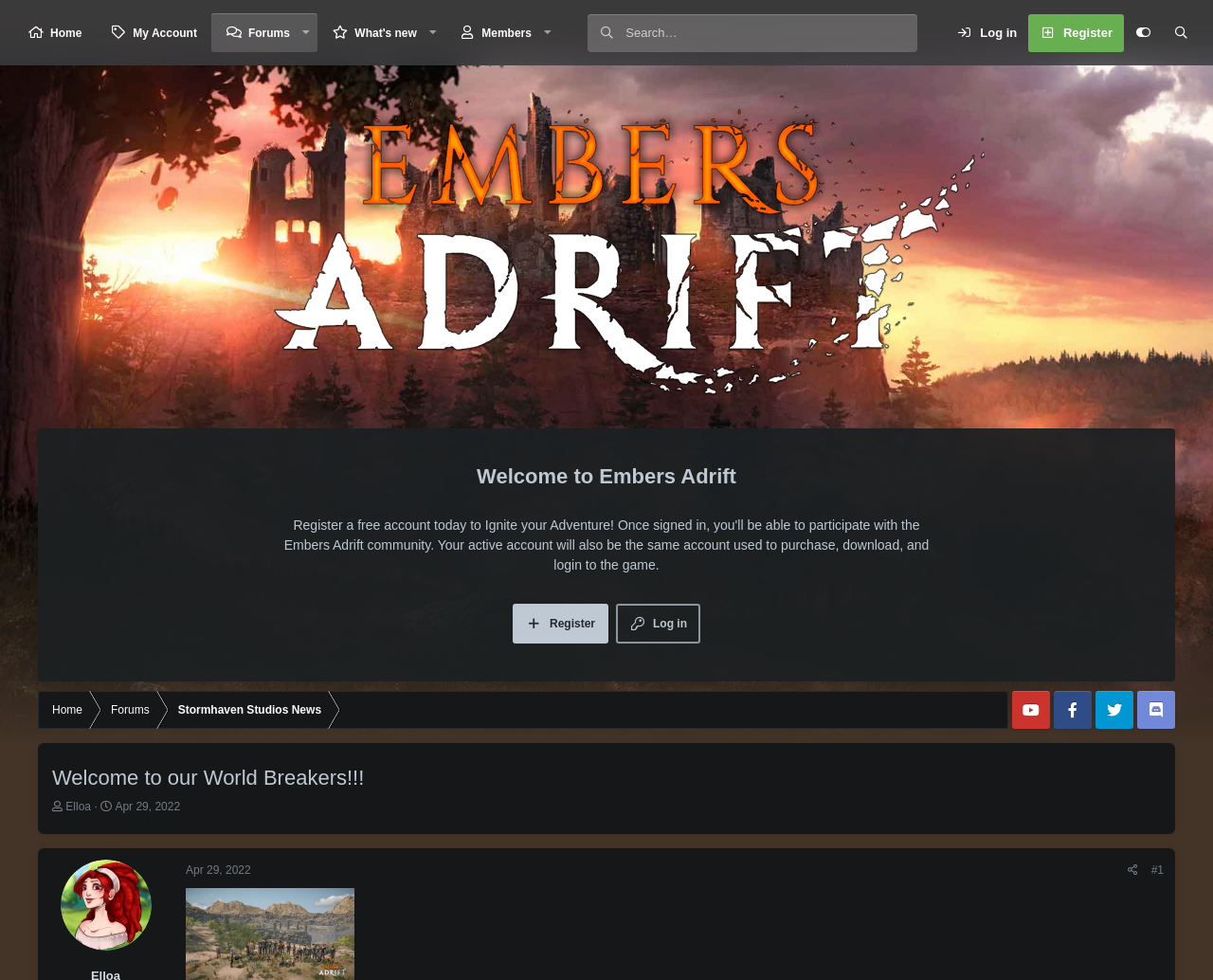Respond to the following question with a brief word or phrase:
What is the name of the game being tested?

World Breakers